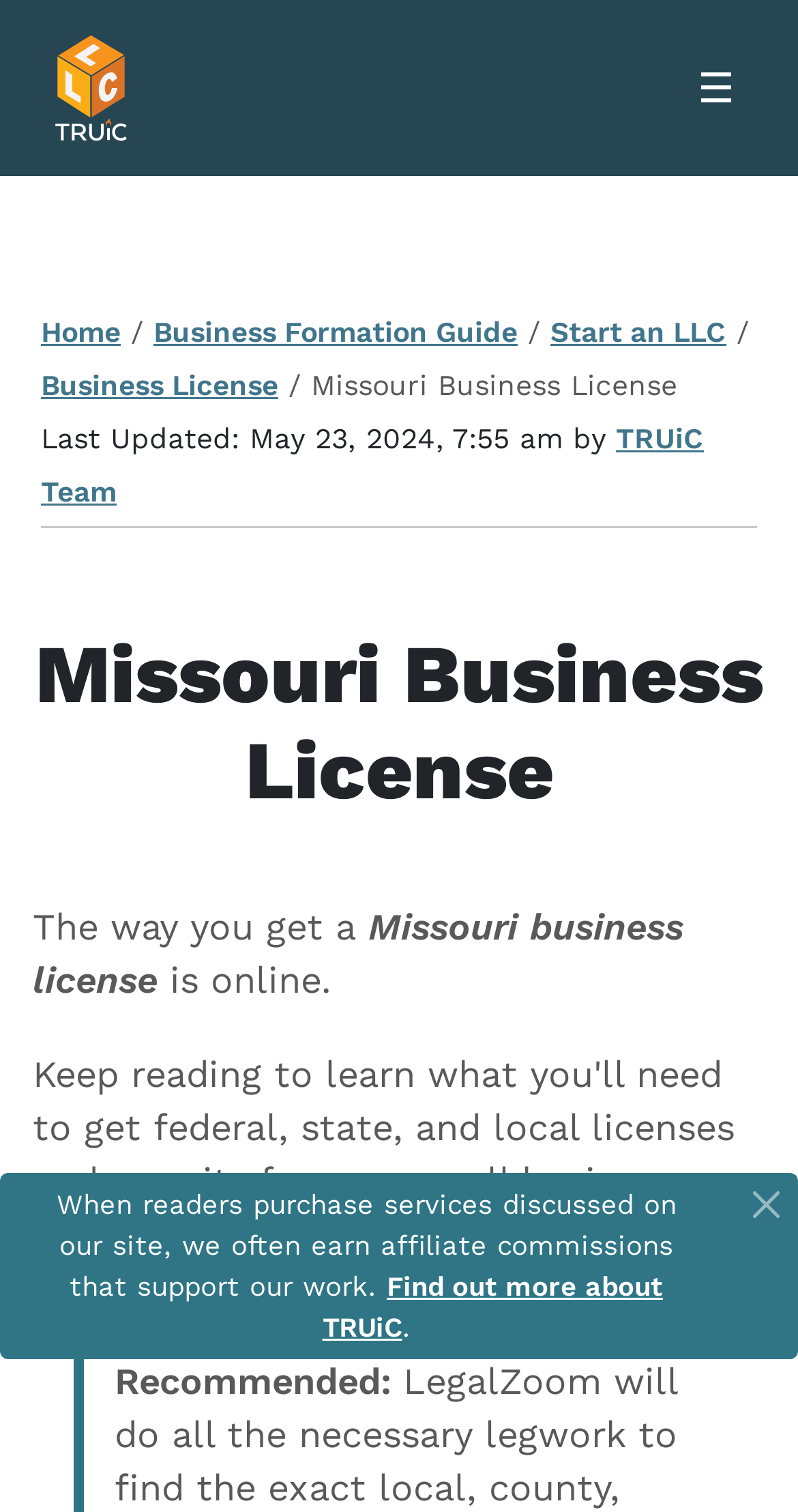Please specify the coordinates of the bounding box for the element that should be clicked to carry out this instruction: "Click 'TRUiC Team' link". The coordinates must be four float numbers between 0 and 1, formatted as [left, top, right, bottom].

[0.051, 0.279, 0.882, 0.336]